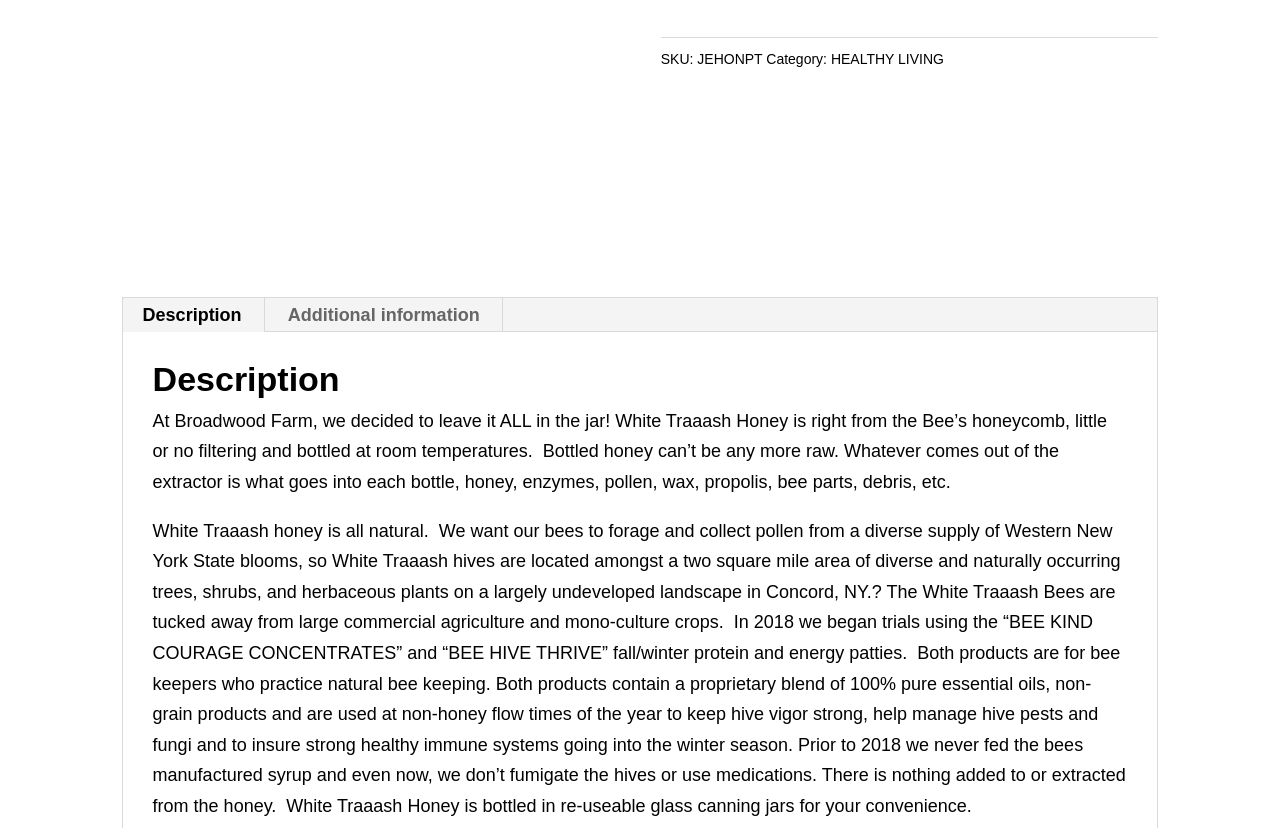Using the provided description: "HEALTHY LIVING", find the bounding box coordinates of the corresponding UI element. The output should be four float numbers between 0 and 1, in the format [left, top, right, bottom].

[0.649, 0.04, 0.737, 0.059]